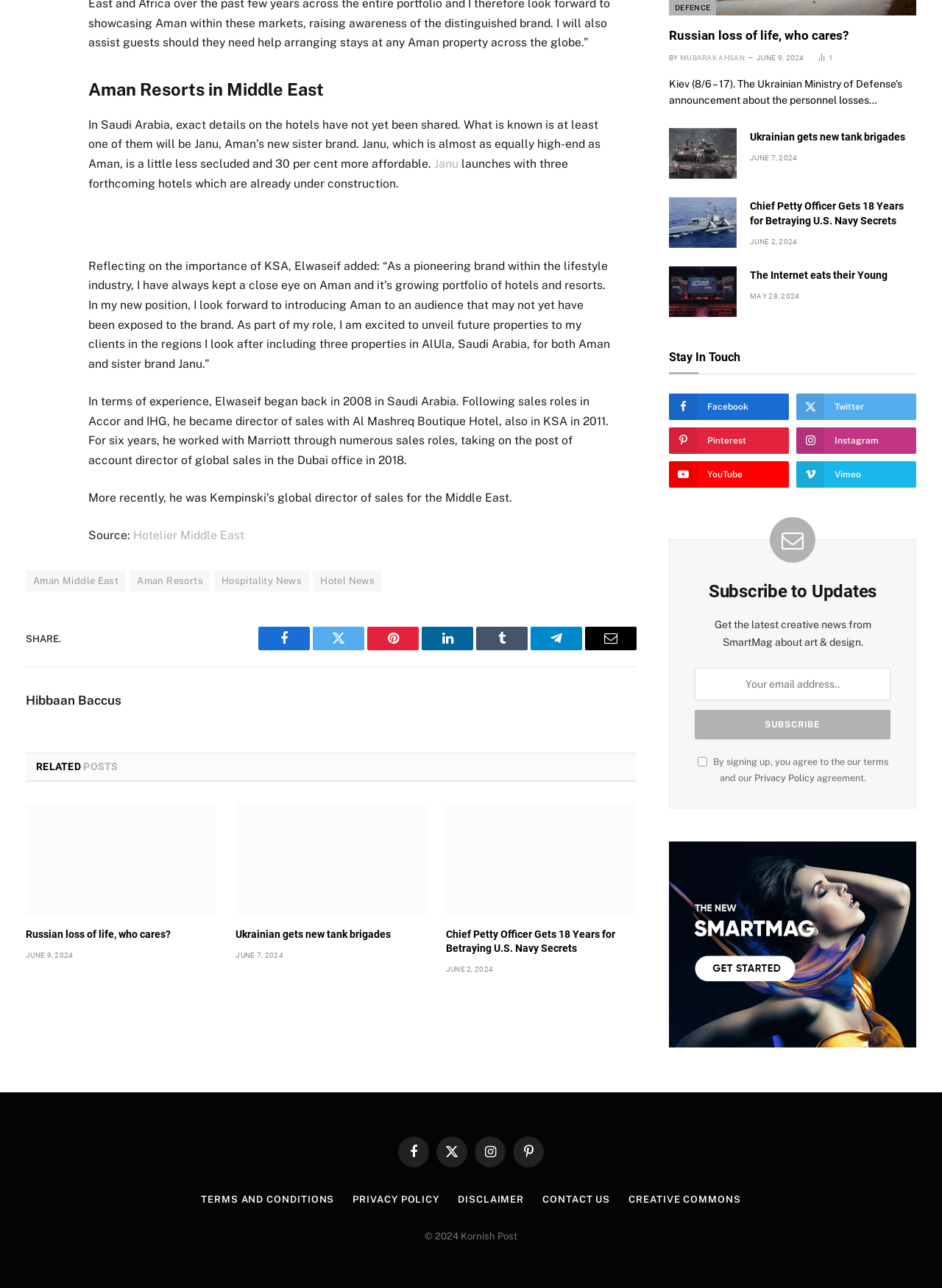Identify the bounding box coordinates of the section to be clicked to complete the task described by the following instruction: "Click on the link to read about Ukrainian gets new tank brigades". The coordinates should be four float numbers between 0 and 1, formatted as [left, top, right, bottom].

[0.25, 0.623, 0.453, 0.711]